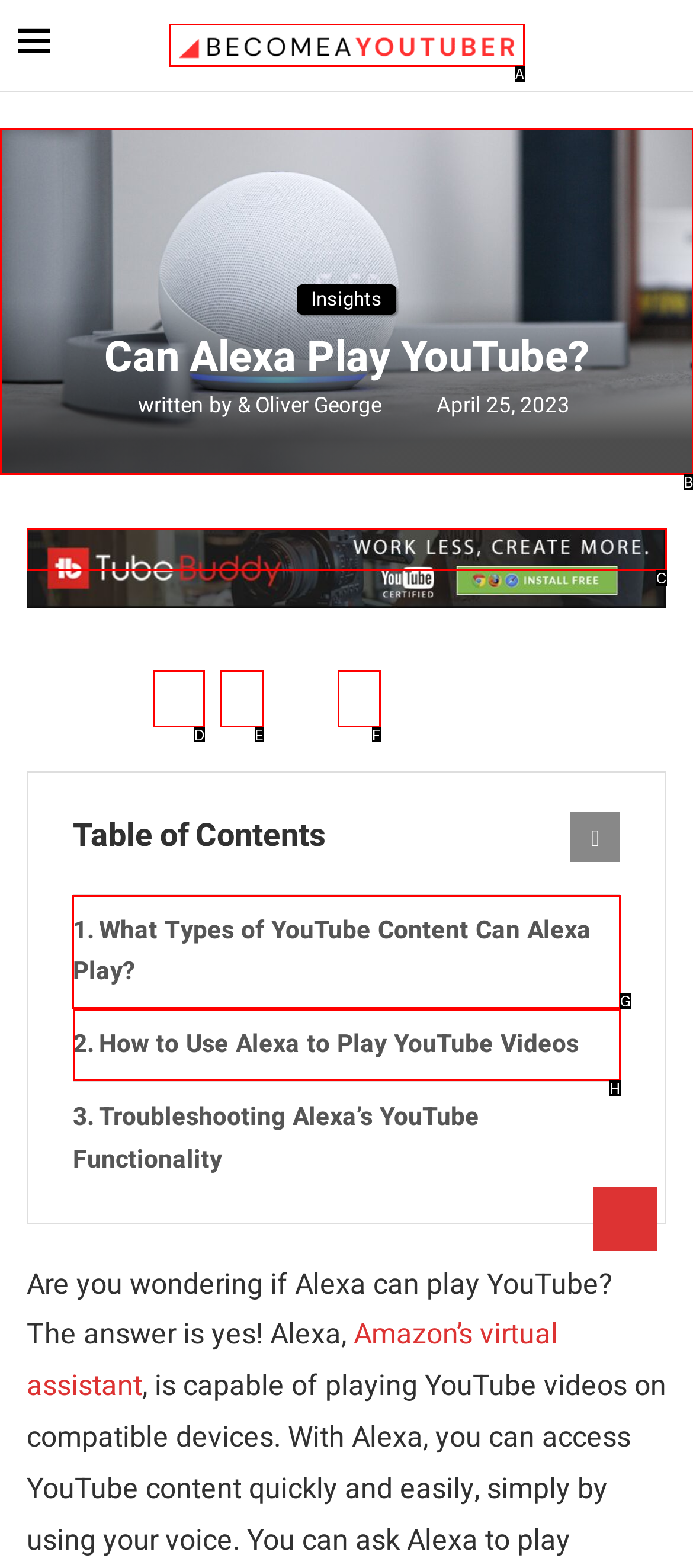Select the UI element that should be clicked to execute the following task: Click on the 'What Types of YouTube Content Can Alexa Play?' link
Provide the letter of the correct choice from the given options.

G